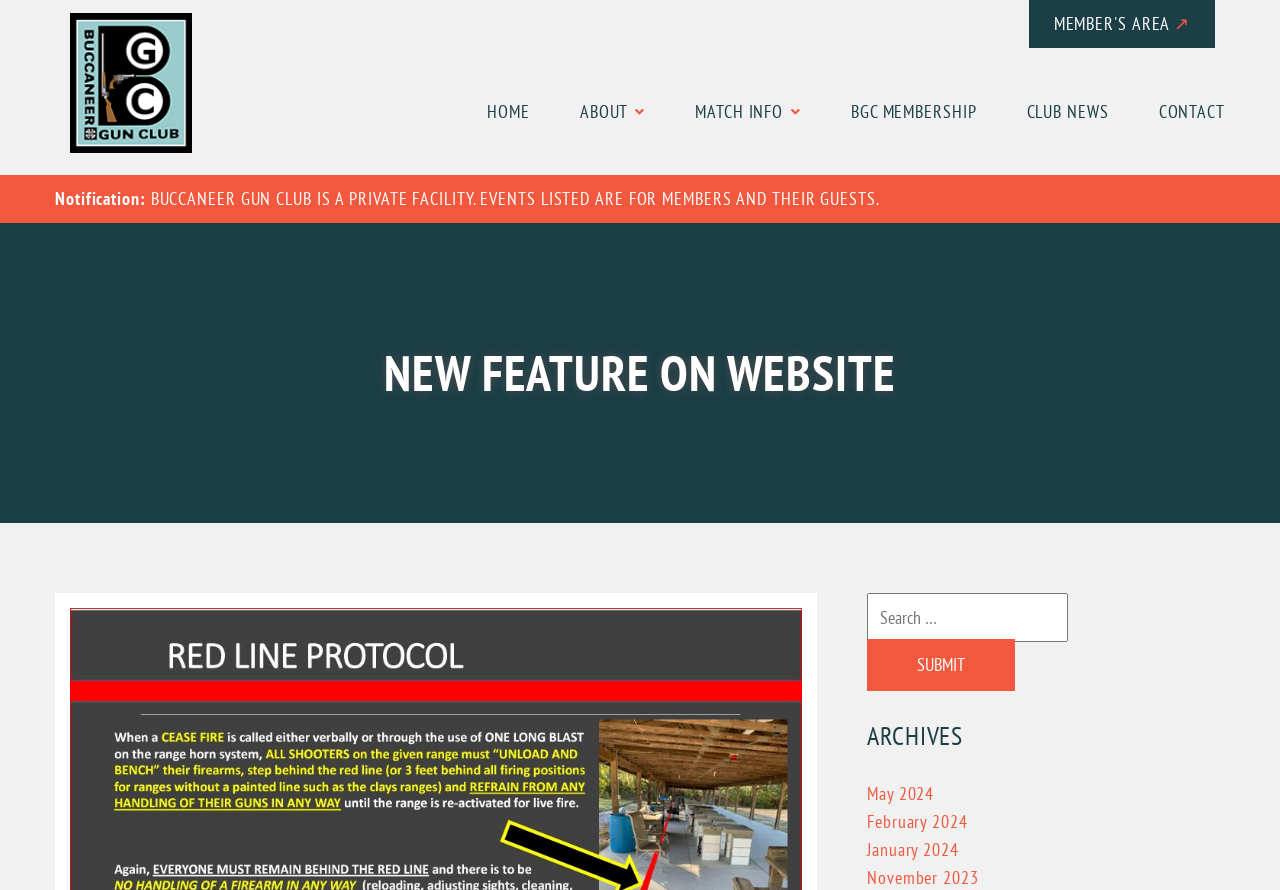Can you specify the bounding box coordinates of the area that needs to be clicked to fulfill the following instruction: "View May 2024 archives"?

[0.677, 0.879, 0.73, 0.905]